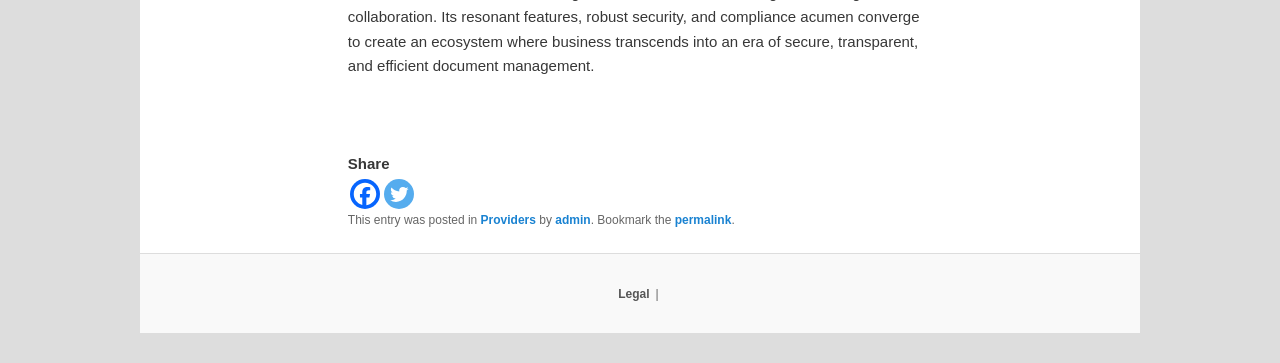For the given element description aria-label="Facebook" title="Facebook", determine the bounding box coordinates of the UI element. The coordinates should follow the format (top-left x, top-left y, bottom-right x, bottom-right y) and be within the range of 0 to 1.

[0.273, 0.493, 0.297, 0.575]